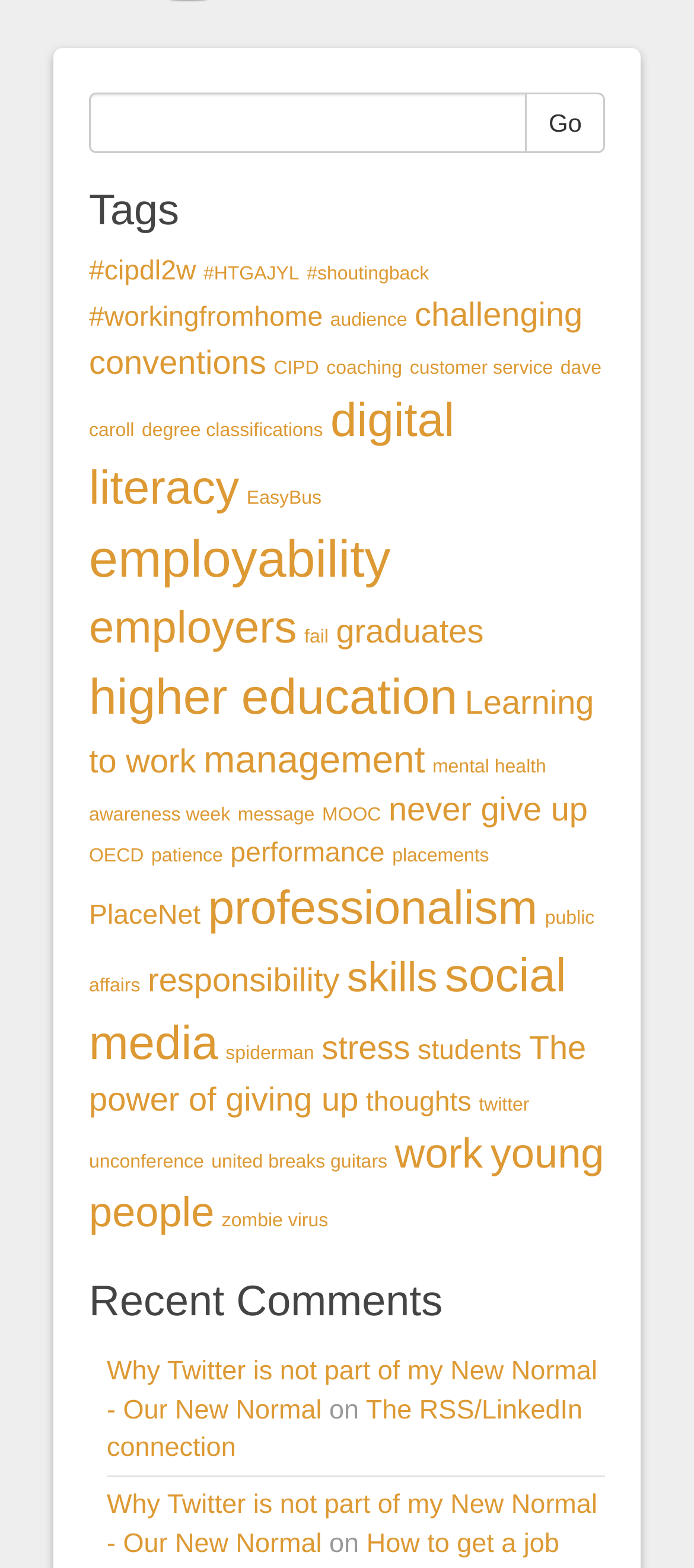How many items are associated with the 'digital literacy' tag?
Answer with a single word or phrase by referring to the visual content.

7